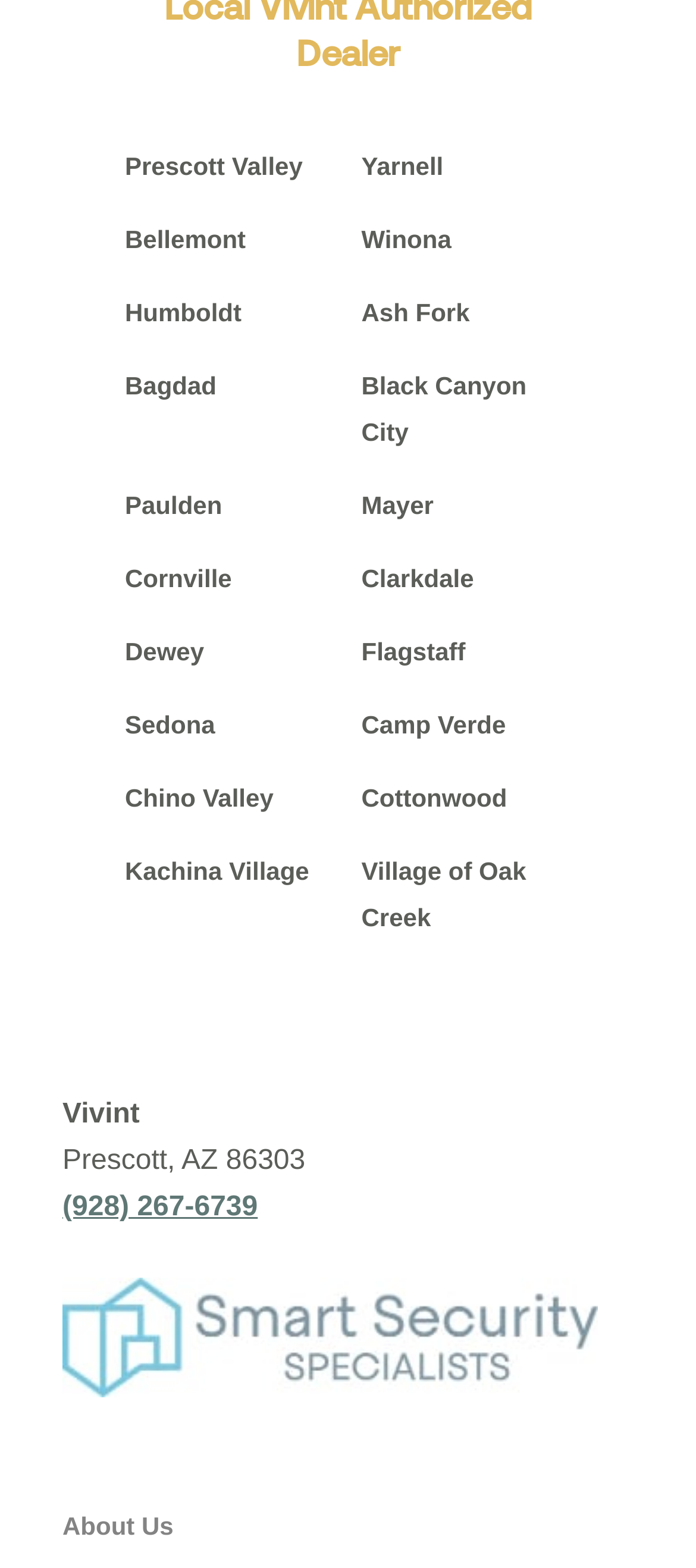Please specify the bounding box coordinates of the region to click in order to perform the following instruction: "Explore Humboldt".

[0.179, 0.189, 0.347, 0.208]